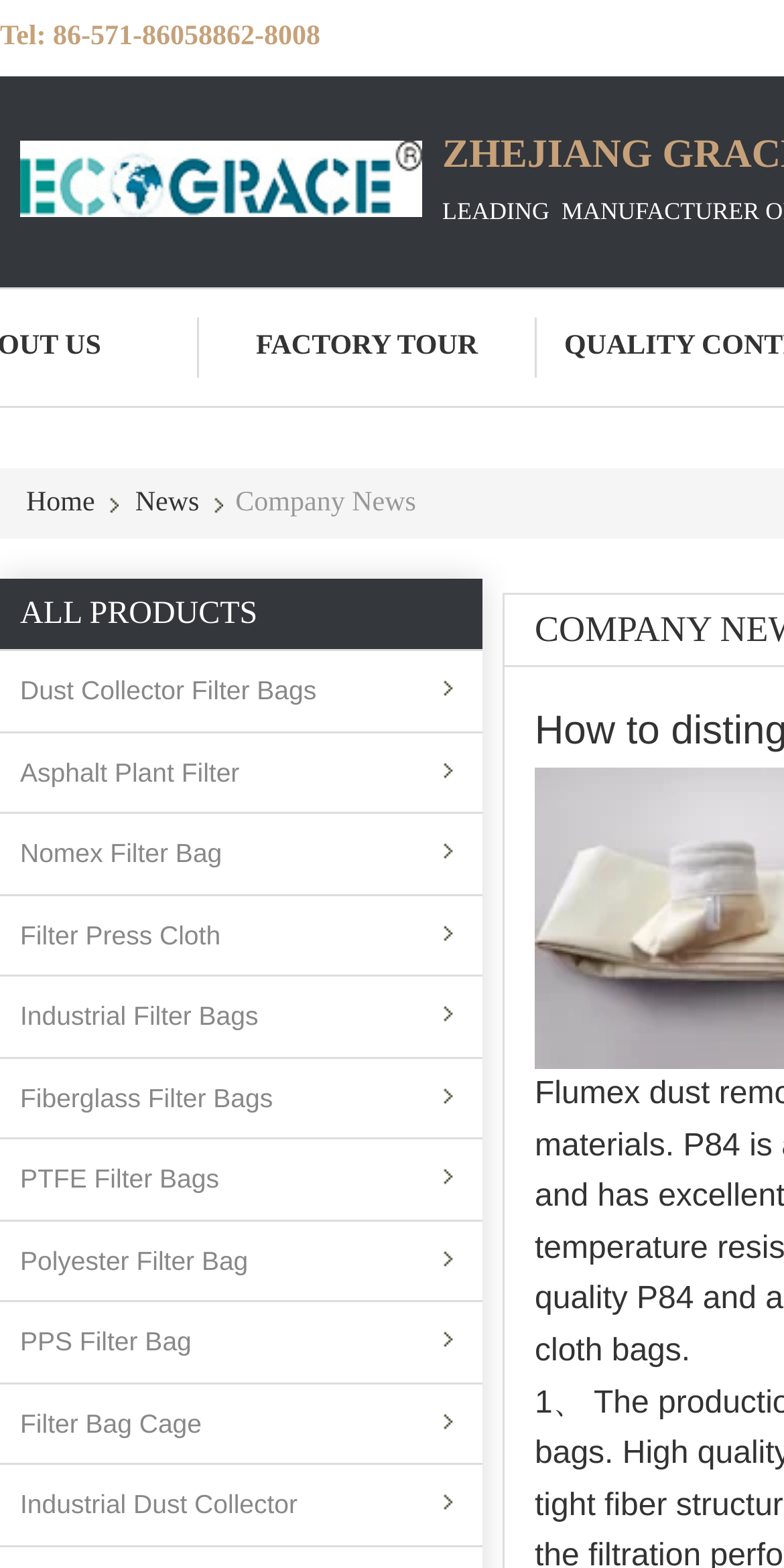Highlight the bounding box coordinates of the element you need to click to perform the following instruction: "Learn more about dust collector filter bags."

[0.0, 0.415, 0.615, 0.466]